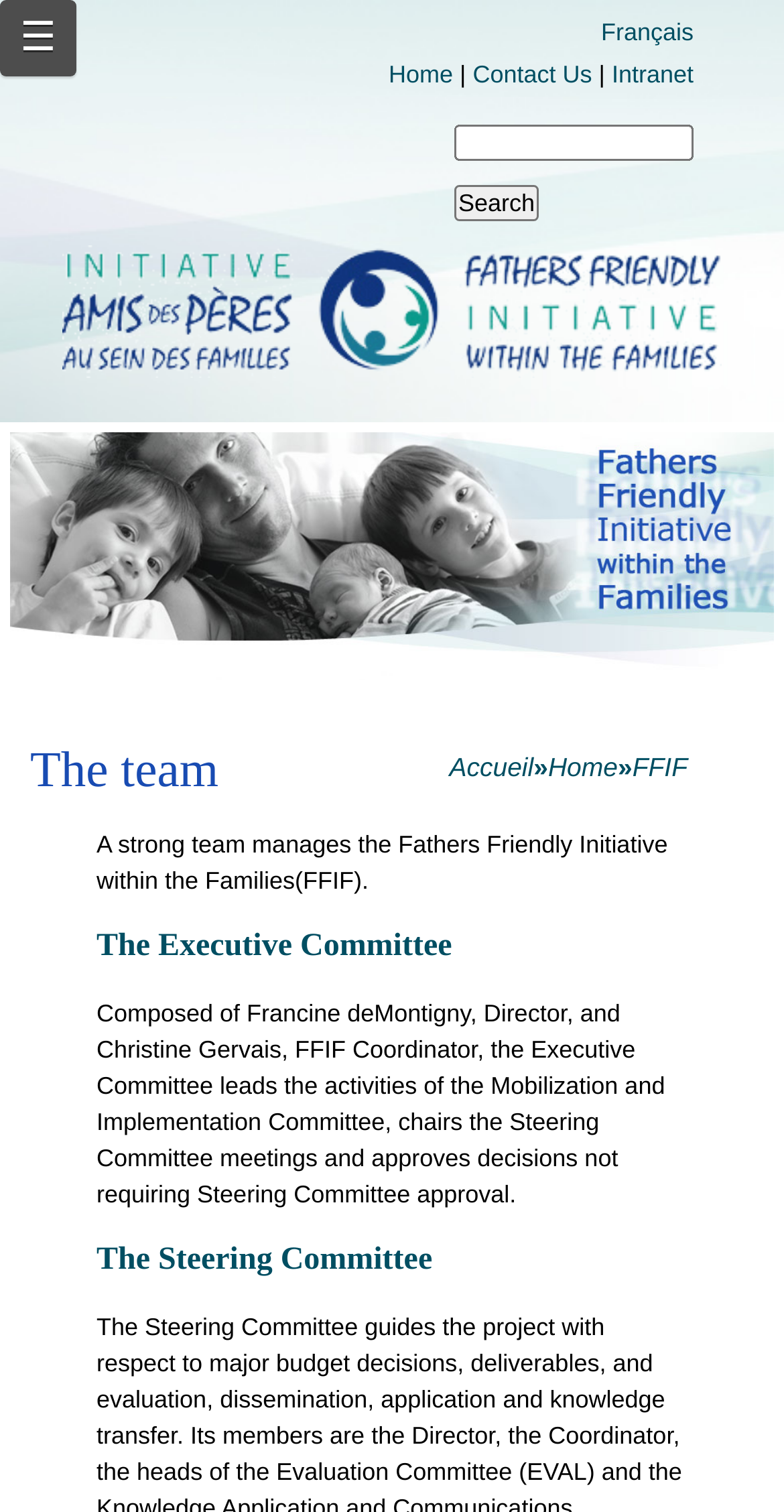Can you determine the bounding box coordinates of the area that needs to be clicked to fulfill the following instruction: "Search for something"?

[0.579, 0.082, 0.885, 0.146]